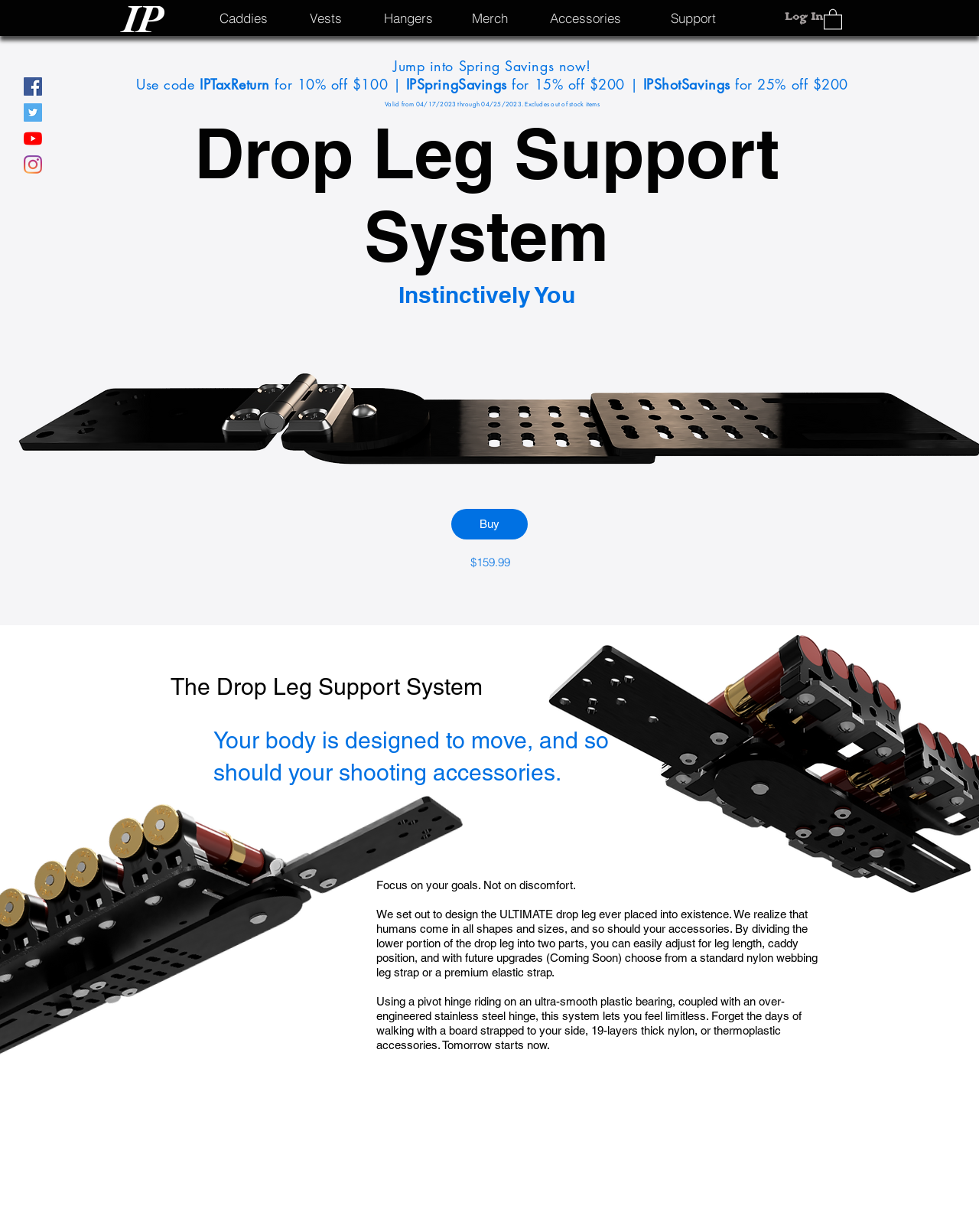Locate and extract the text of the main heading on the webpage.

Drop Leg Support System